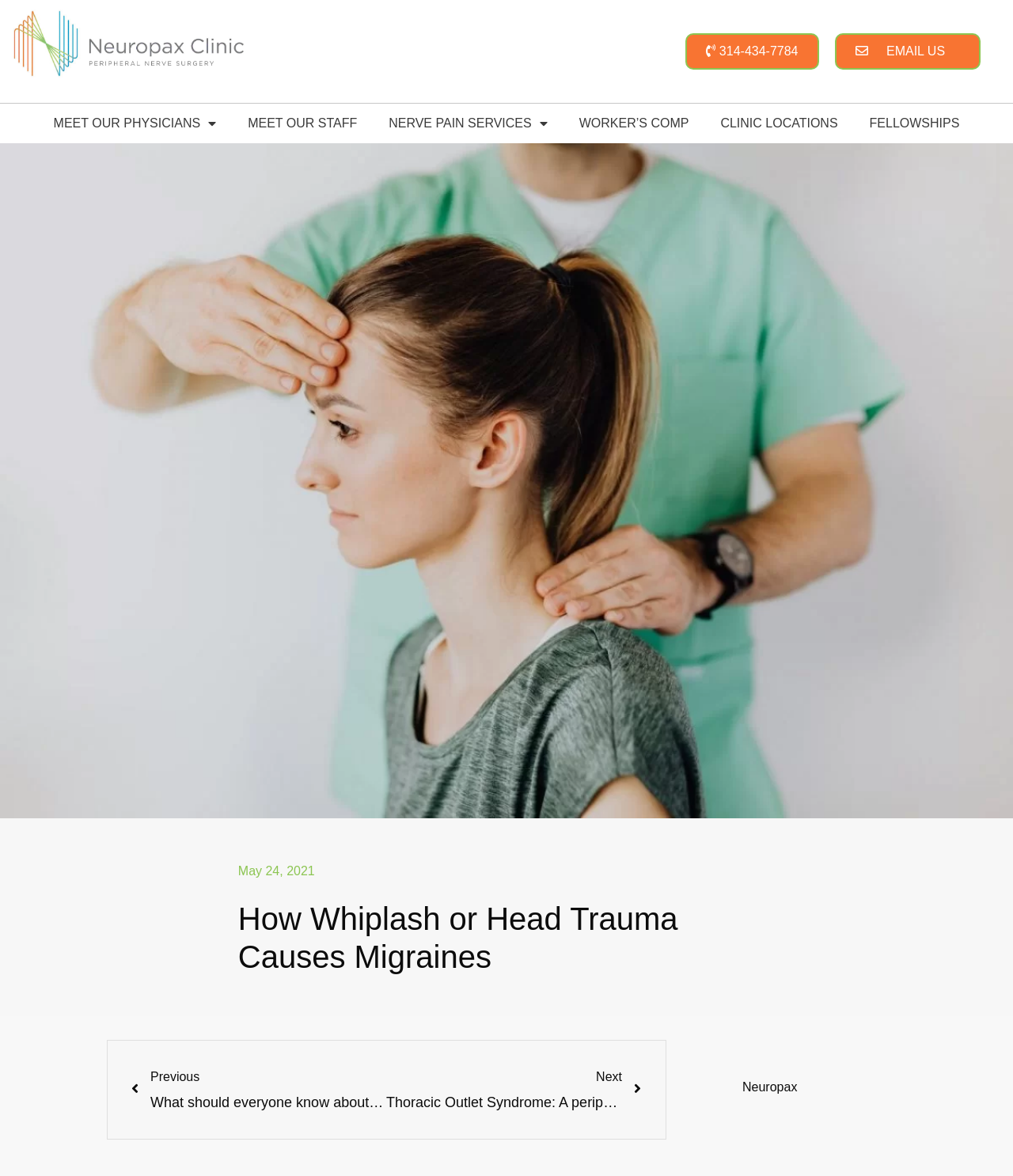Locate the bounding box coordinates of the element you need to click to accomplish the task described by this instruction: "Learn more about the physicians".

[0.037, 0.095, 0.229, 0.115]